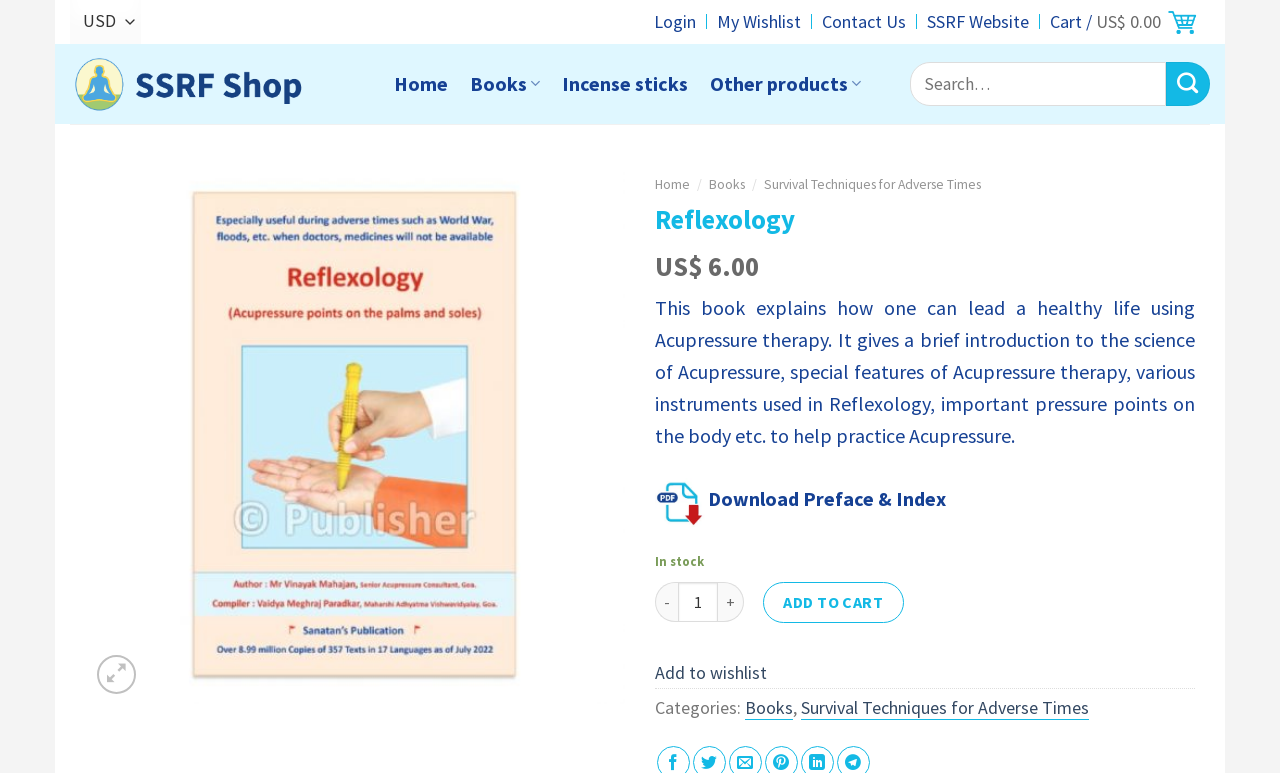Using the description: "Cart / US$ 0.00", identify the bounding box of the corresponding UI element in the screenshot.

[0.82, 0.006, 0.927, 0.051]